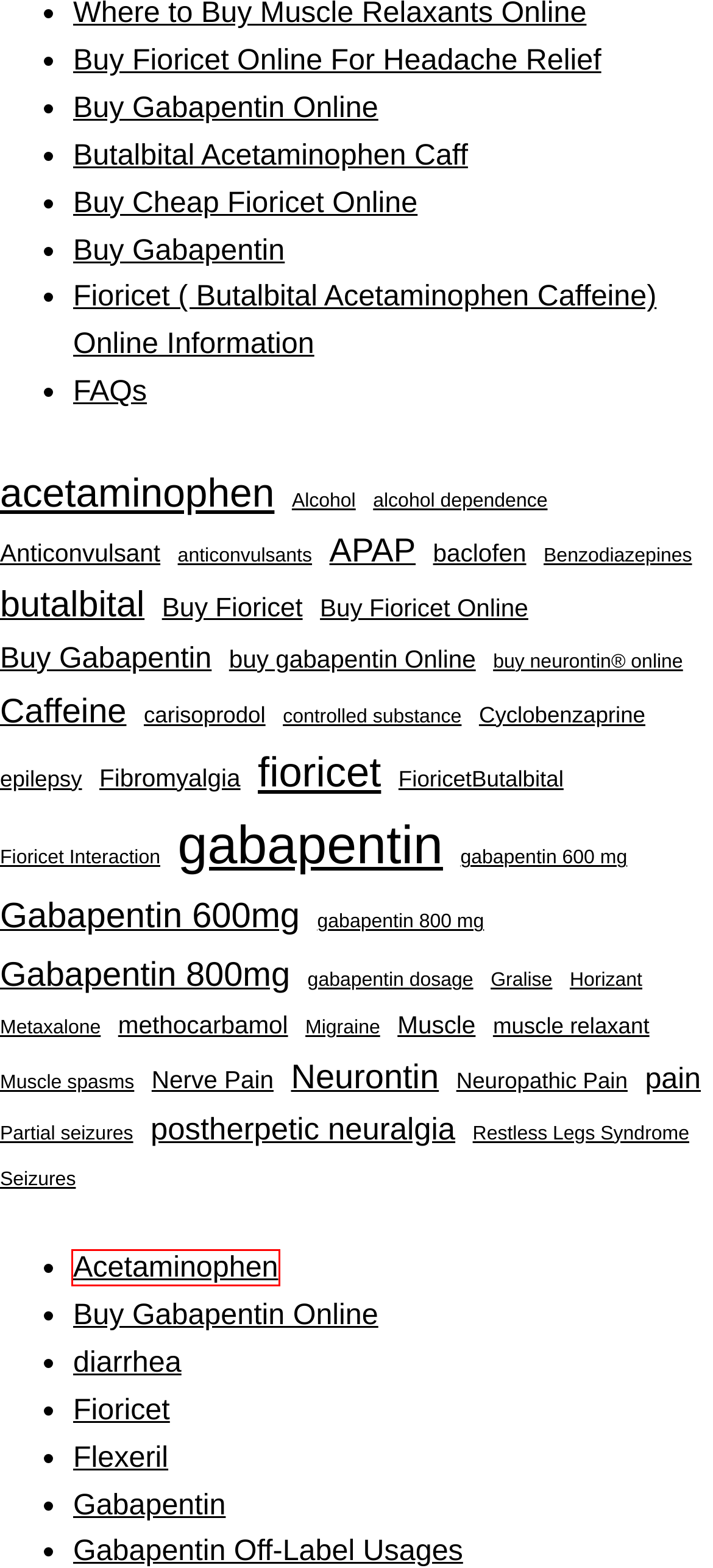Given a screenshot of a webpage featuring a red bounding box, identify the best matching webpage description for the new page after the element within the red box is clicked. Here are the options:
A. gabapentin 600 mg Archives - Purchase Fioricet
B. Nerve Pain Archives - Purchase Fioricet
C. methocarbamol Archives - Purchase Fioricet
D. Acetaminophen Archives - Purchase Fioricet
E. Gabapentin 800mg Archives - Purchase Fioricet
F. Muscle Archives - Purchase Fioricet
G. buy neurontin® online Archives - Purchase Fioricet
H. baclofen Archives - Purchase Fioricet

D